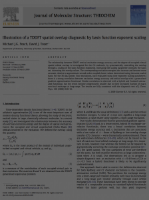Who are the authors of the research article?
Please provide a comprehensive answer to the question based on the webpage screenshot.

The authors of the research article are mentioned in the caption as Michael J. G. Peach and David J. Tozer, who are credited with the research findings published in the journal.